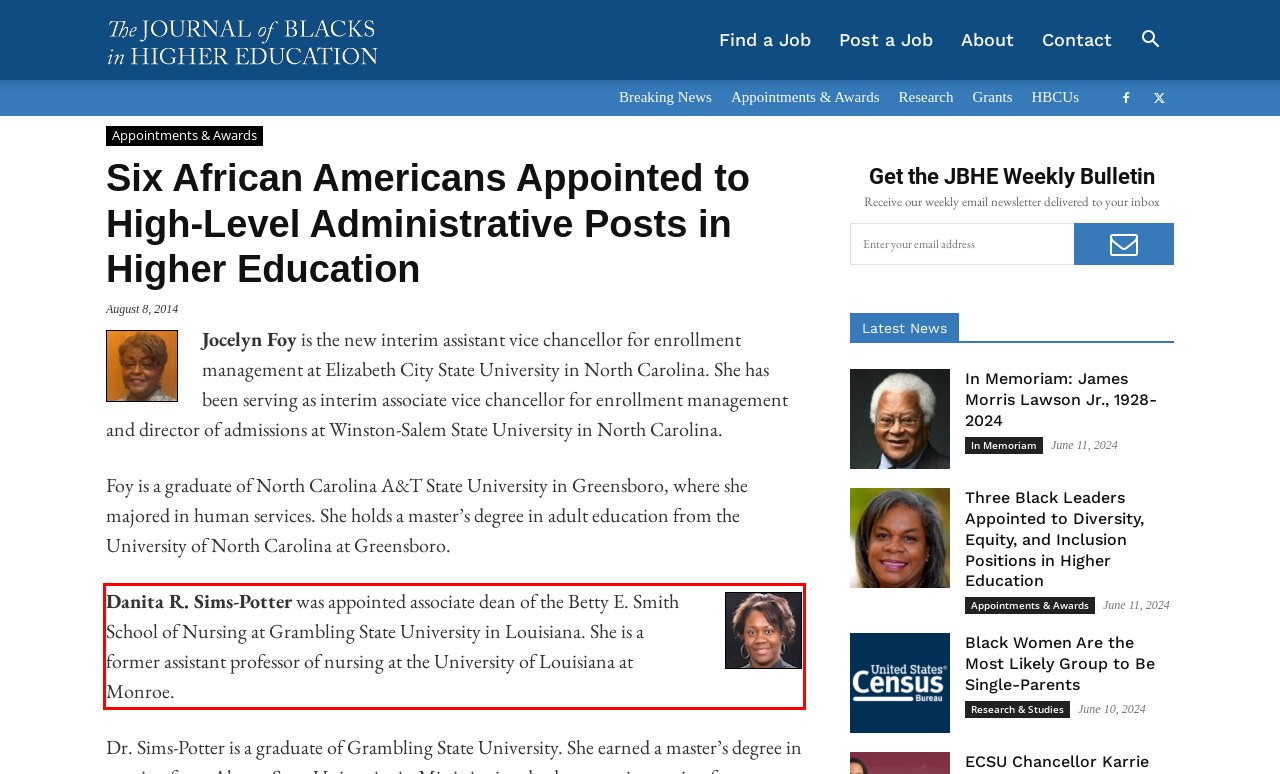Please take the screenshot of the webpage, find the red bounding box, and generate the text content that is within this red bounding box.

Danita R. Sims-Potter was appointed associate dean of the Betty E. Smith School of Nursing at Grambling State University in Louisiana. She is a former assistant professor of nursing at the University of Louisiana at Monroe.